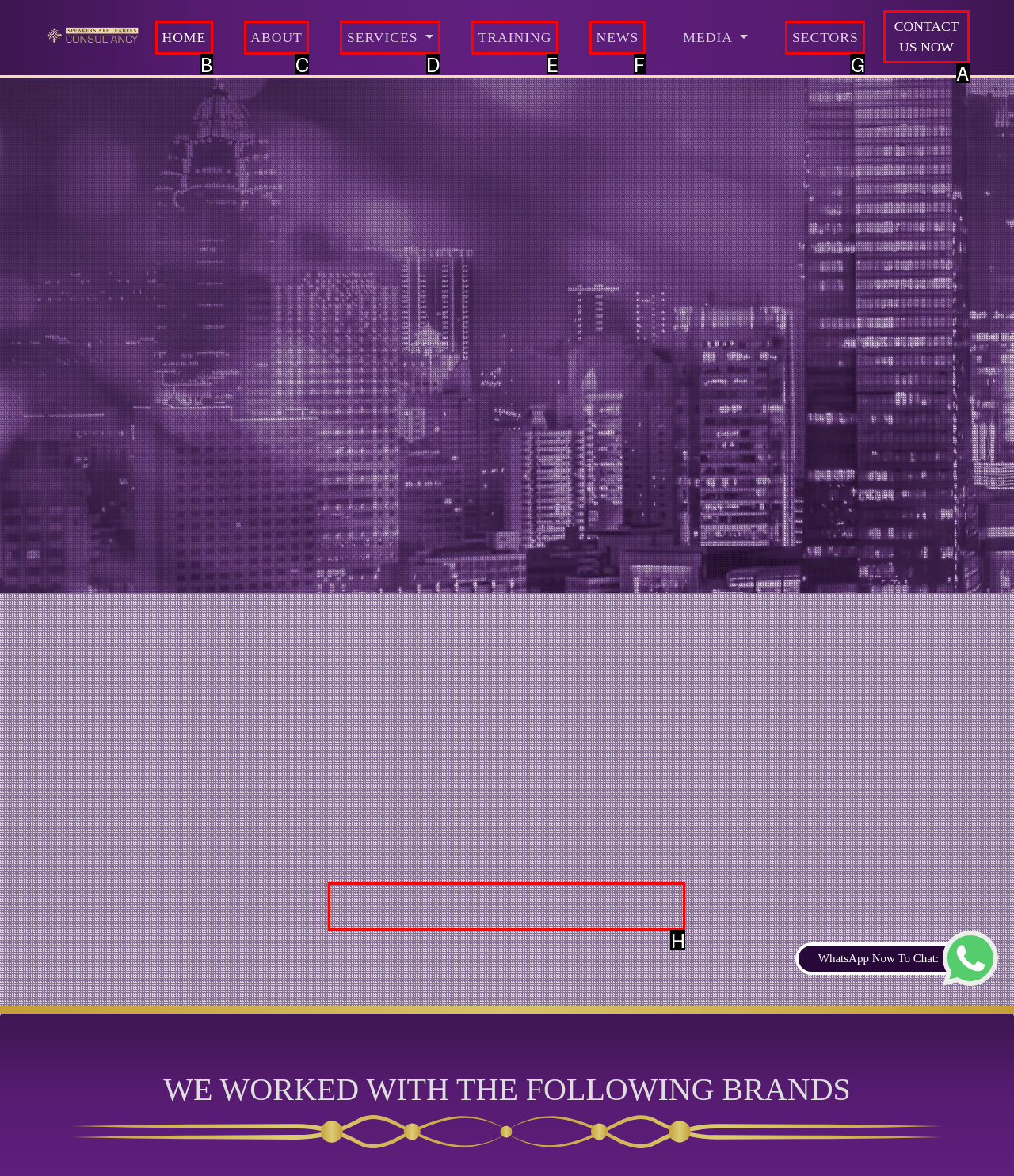Choose the letter that best represents the description: Services. Provide the letter as your response.

D